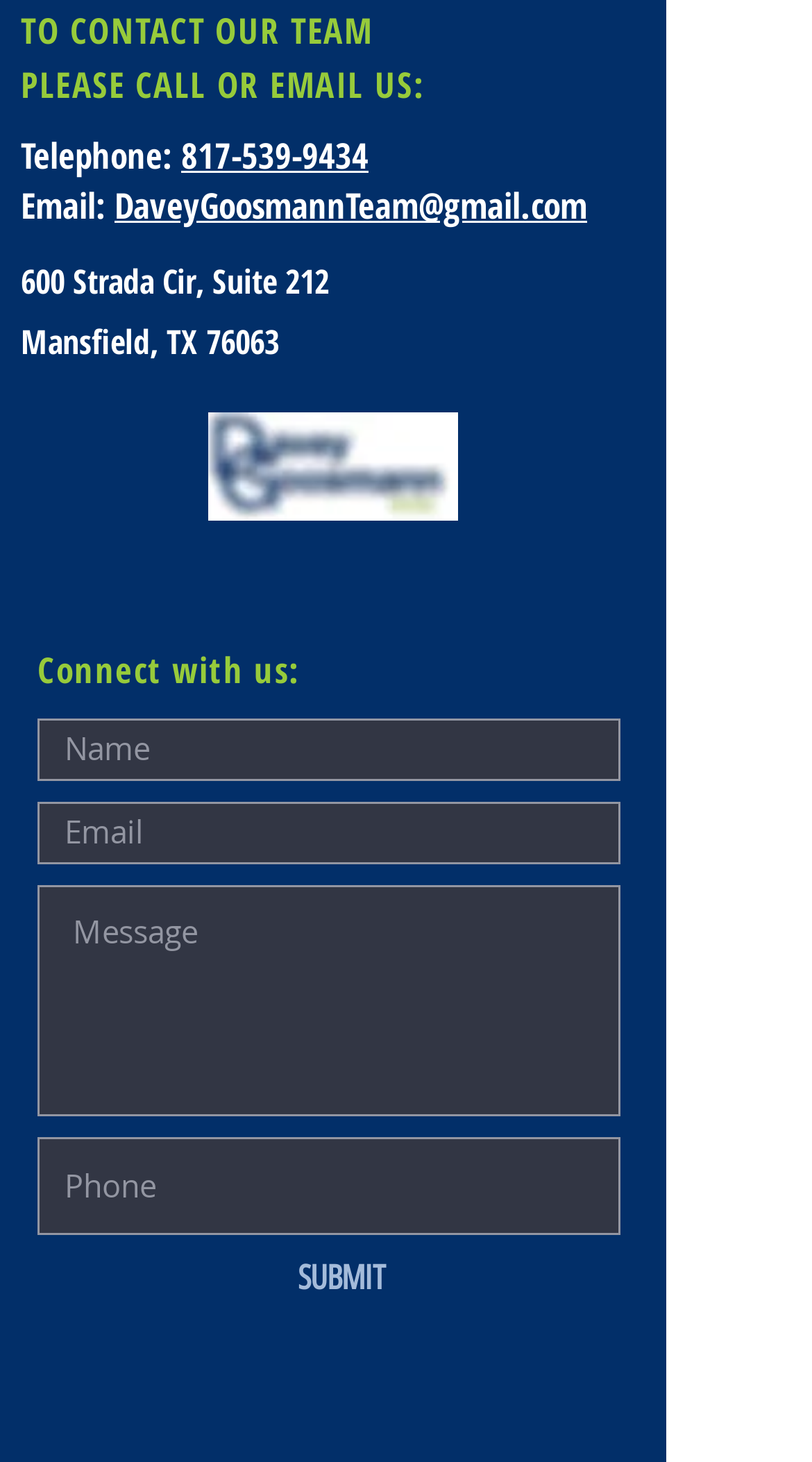What is the address of the team's office?
Based on the screenshot, respond with a single word or phrase.

600 Strada Cir, Suite 212, Mansfield, TX 76063